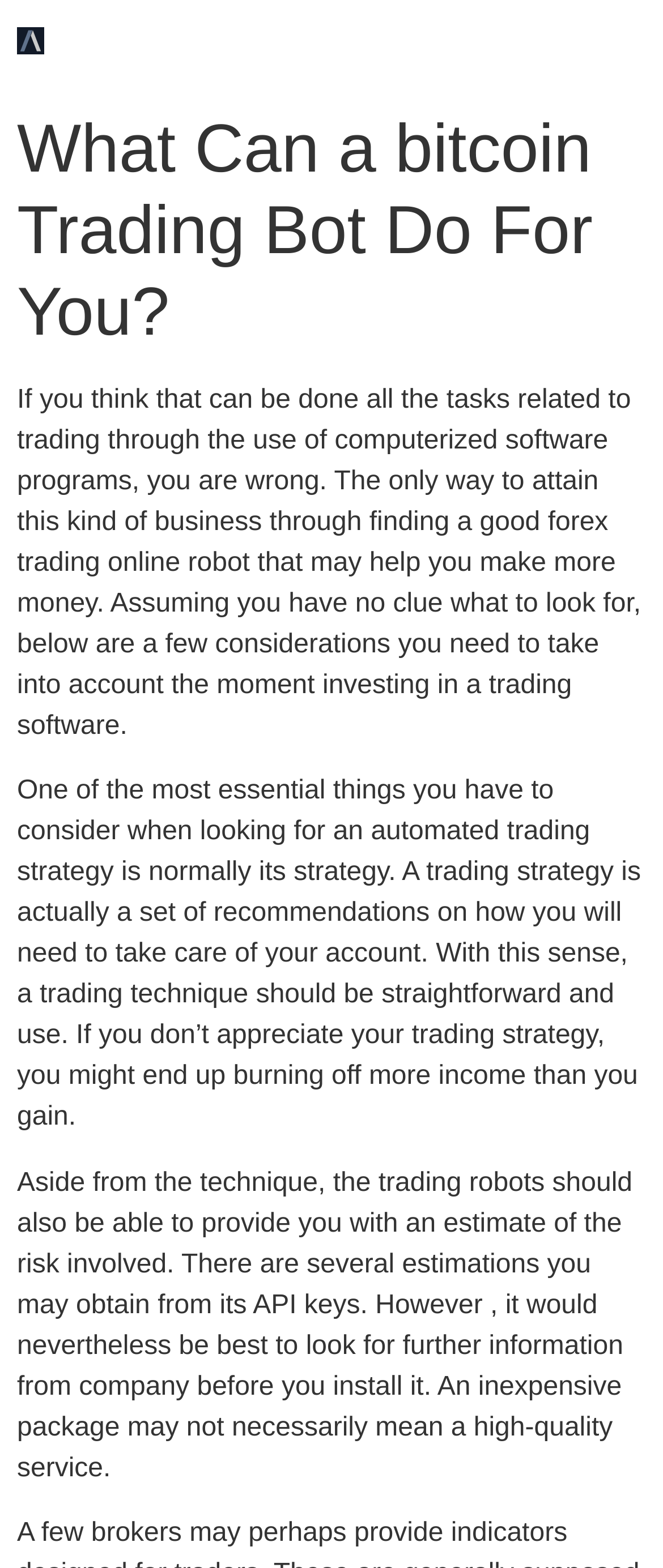What is the importance of a trading strategy?
Refer to the screenshot and answer in one word or phrase.

it should be straightforward and useable